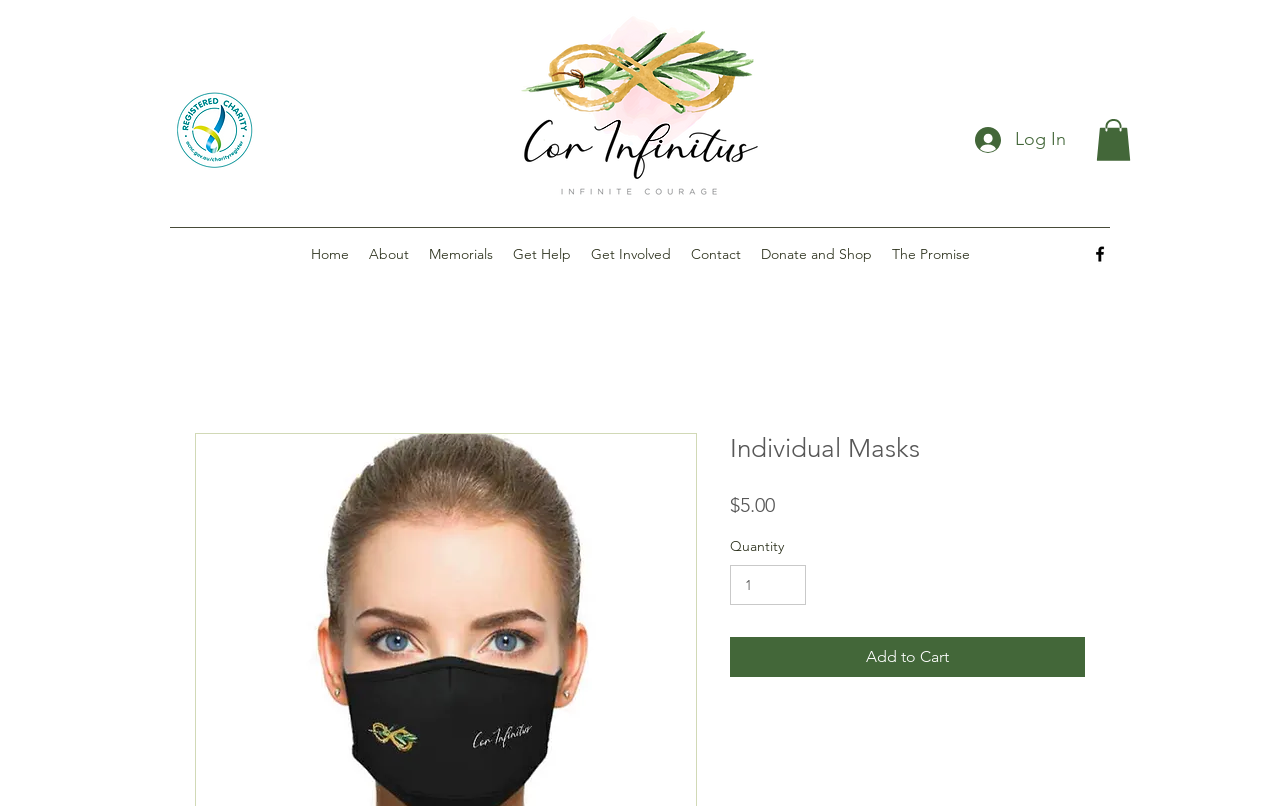Please specify the bounding box coordinates of the region to click in order to perform the following instruction: "Click the Log In button".

[0.751, 0.147, 0.844, 0.201]